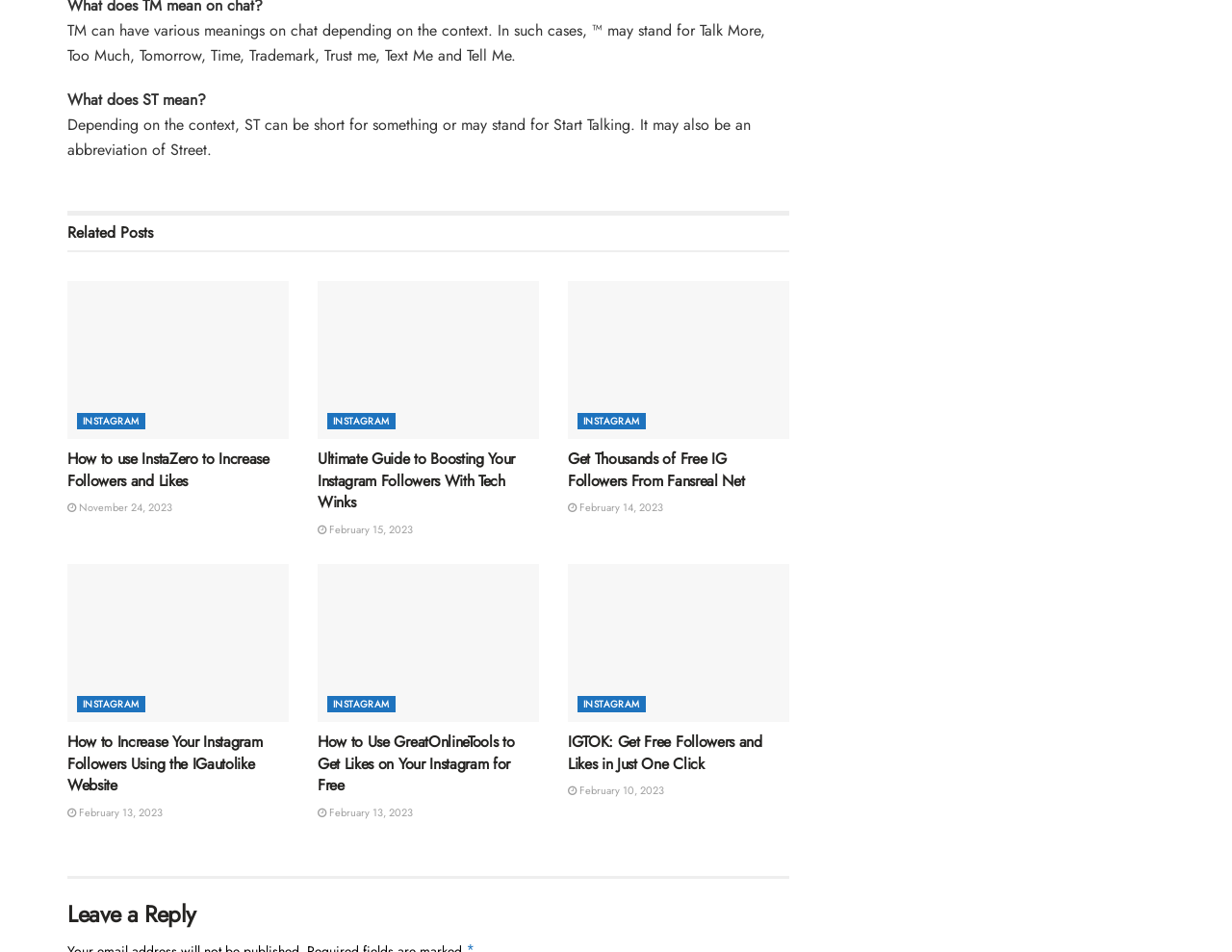Find and indicate the bounding box coordinates of the region you should select to follow the given instruction: "Read the article about Ultimate Guide to Boosting Your Instagram Followers With Tech Winks".

[0.258, 0.472, 0.437, 0.539]